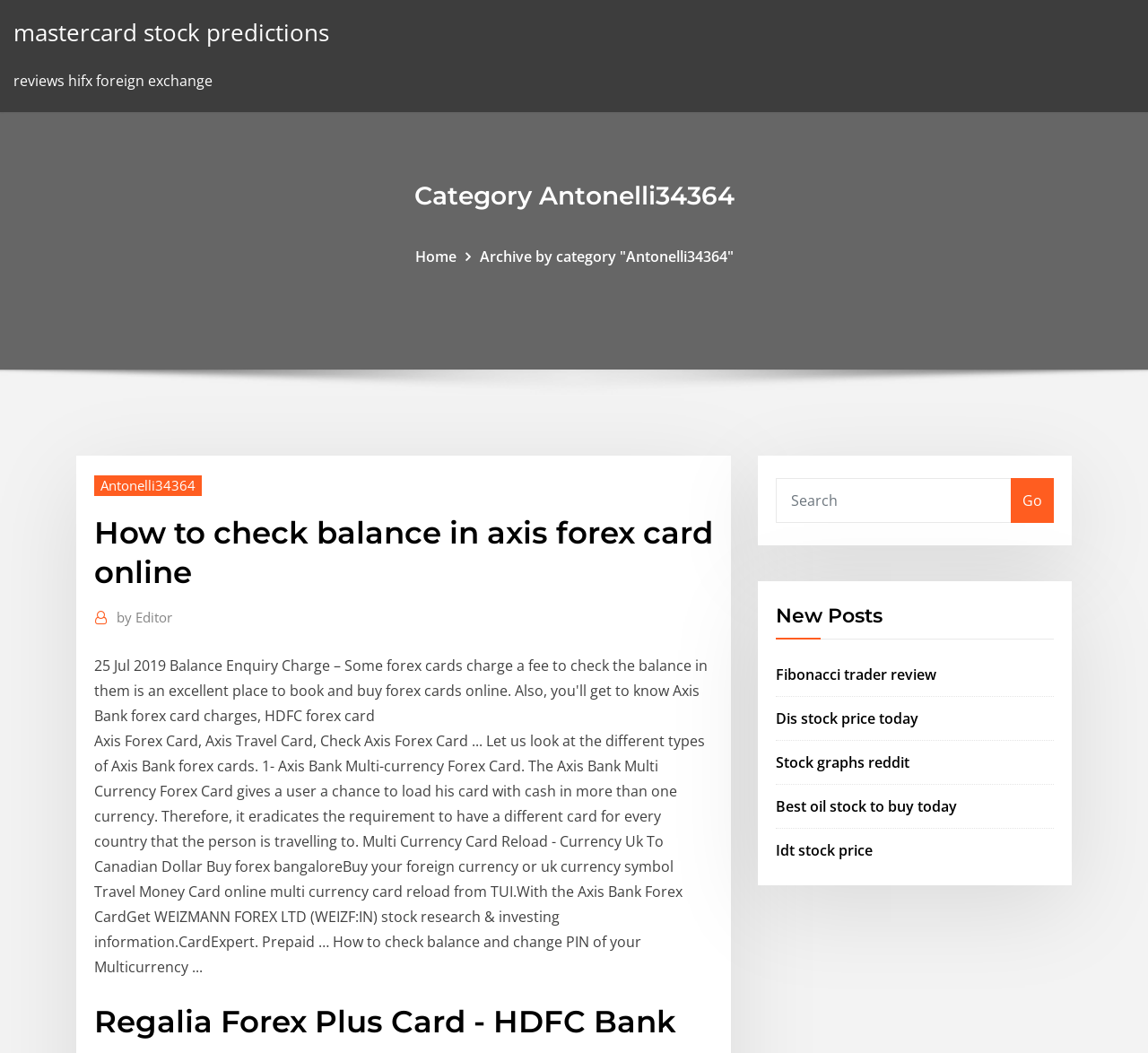What type of card is discussed in the article?
Give a thorough and detailed response to the question.

The article discusses the Axis Forex Card, which is a type of forex card offered by Axis Bank. This can be inferred from the text content of the webpage, which mentions 'Axis Forex Card, Axis Travel Card, Check Axis Forex Card... Let us look at the different types of Axis Bank forex cards.'